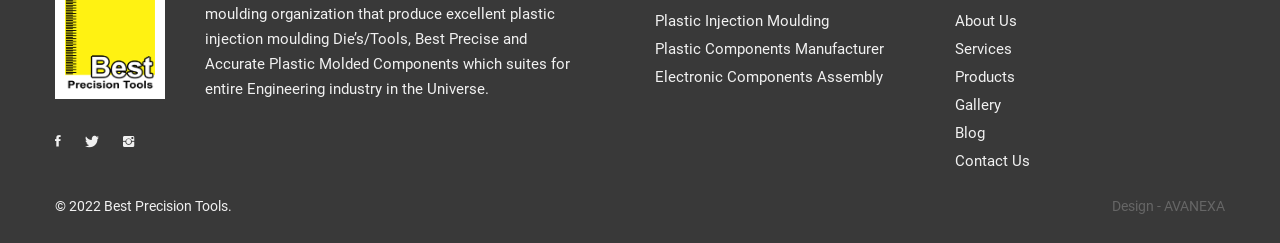Identify the bounding box coordinates for the UI element described as follows: Blog. Use the format (top-left x, top-left y, bottom-right x, bottom-right y) and ensure all values are floating point numbers between 0 and 1.

[0.746, 0.509, 0.77, 0.583]